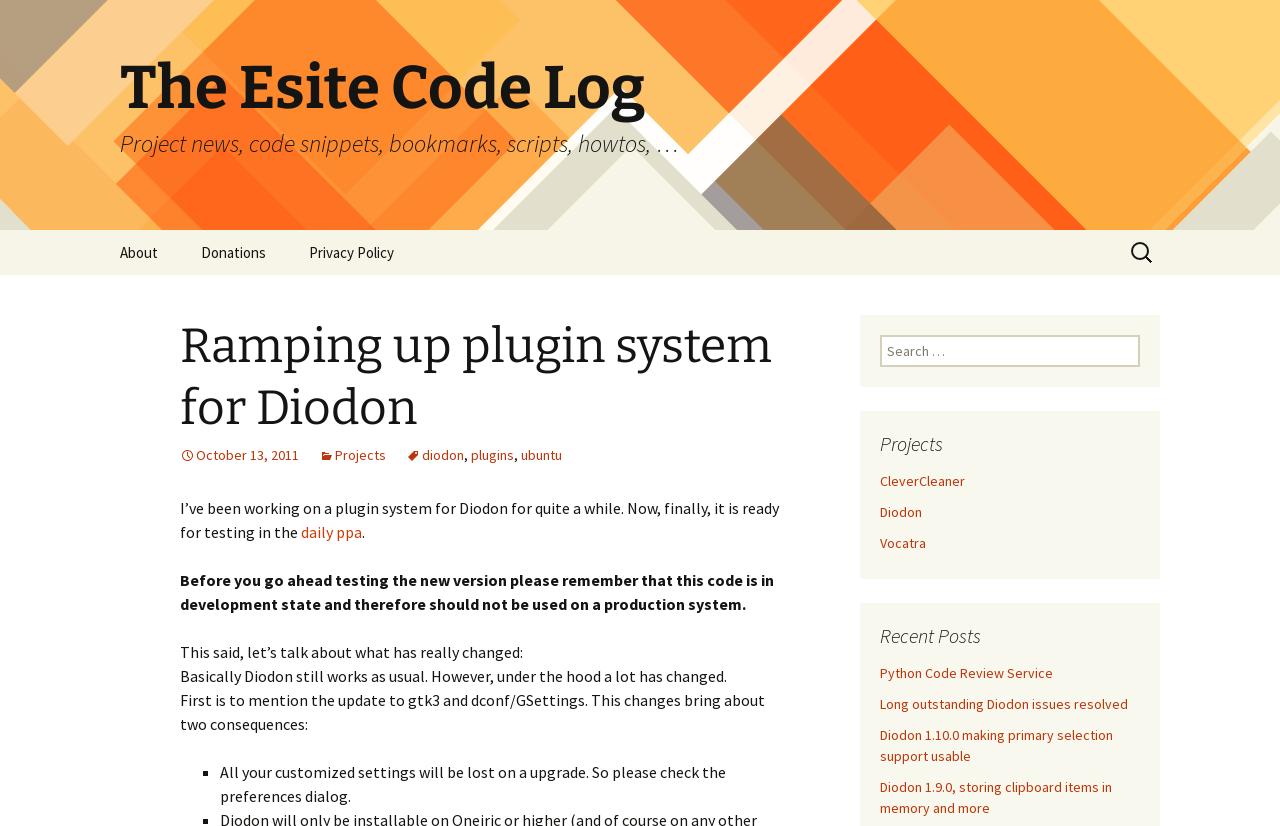What is the name of the project?
Provide a detailed and well-explained answer to the question.

I determined the answer by looking at the heading 'Ramping up plugin system for Diodon' and the link 'Diodon' under the 'Projects' section, which suggests that Diodon is a project.